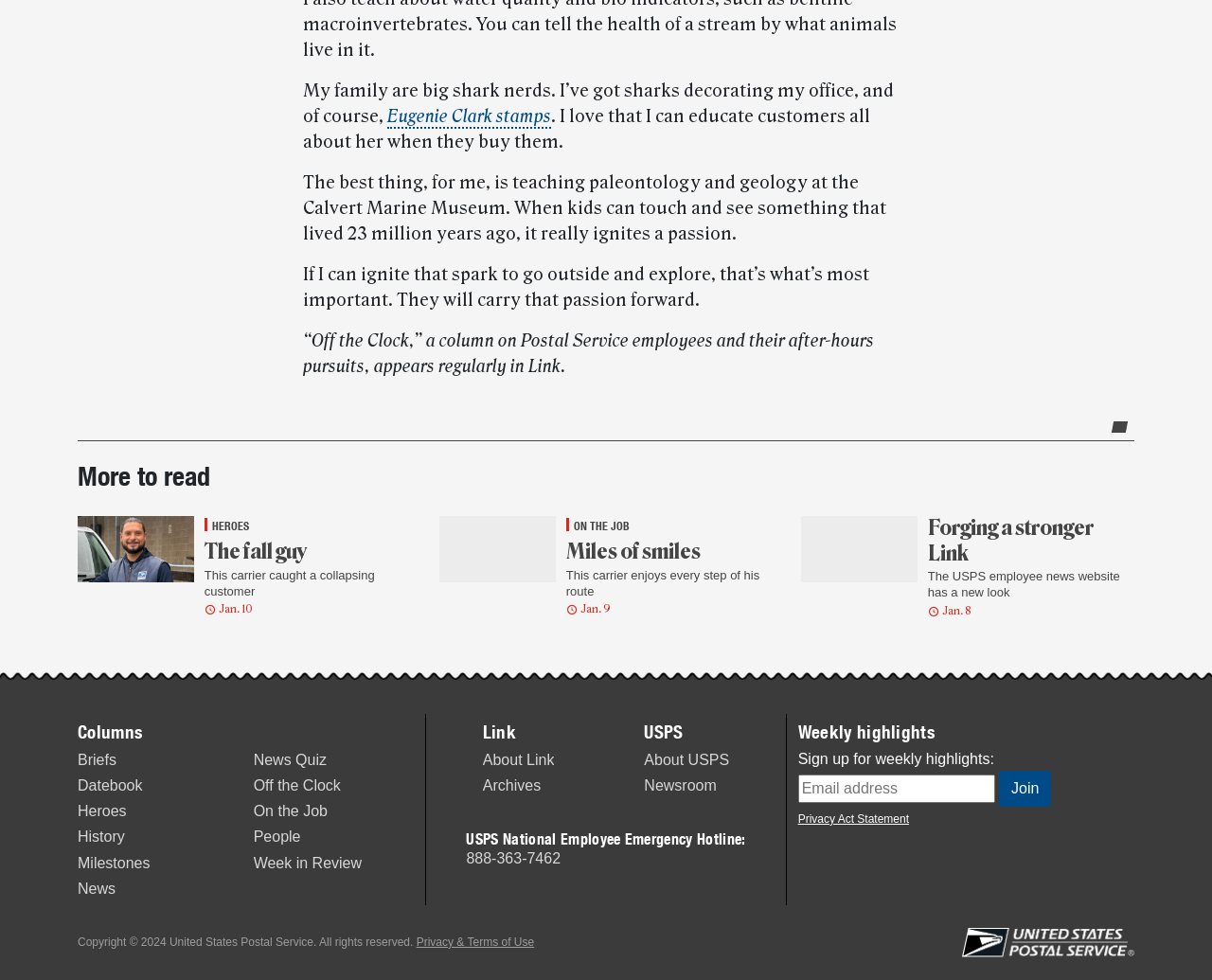Please identify the bounding box coordinates of where to click in order to follow the instruction: "View the USPS logo".

[0.794, 0.947, 0.936, 0.977]